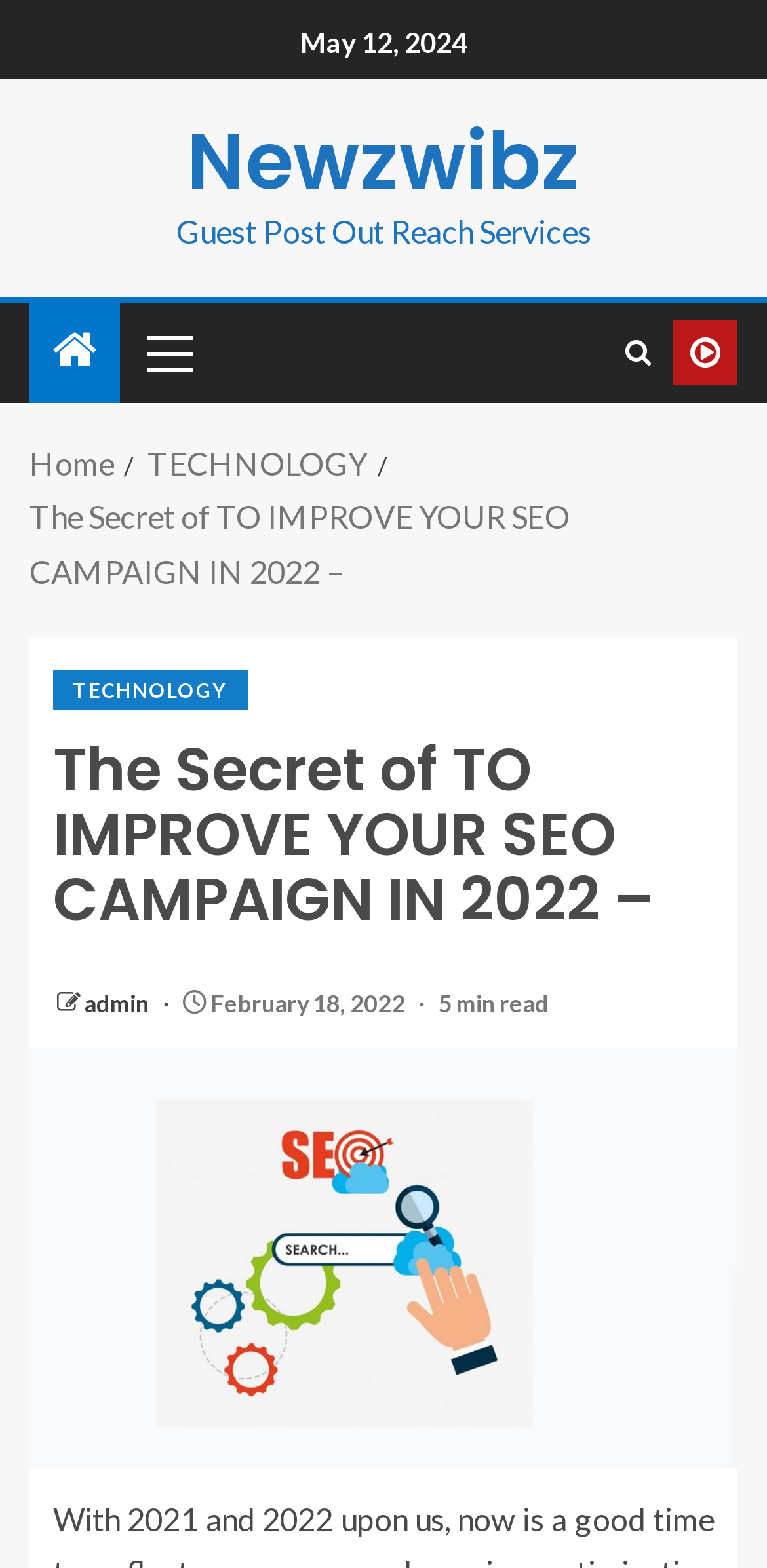Respond to the question below with a single word or phrase: What is the estimated reading time of the article?

5 min